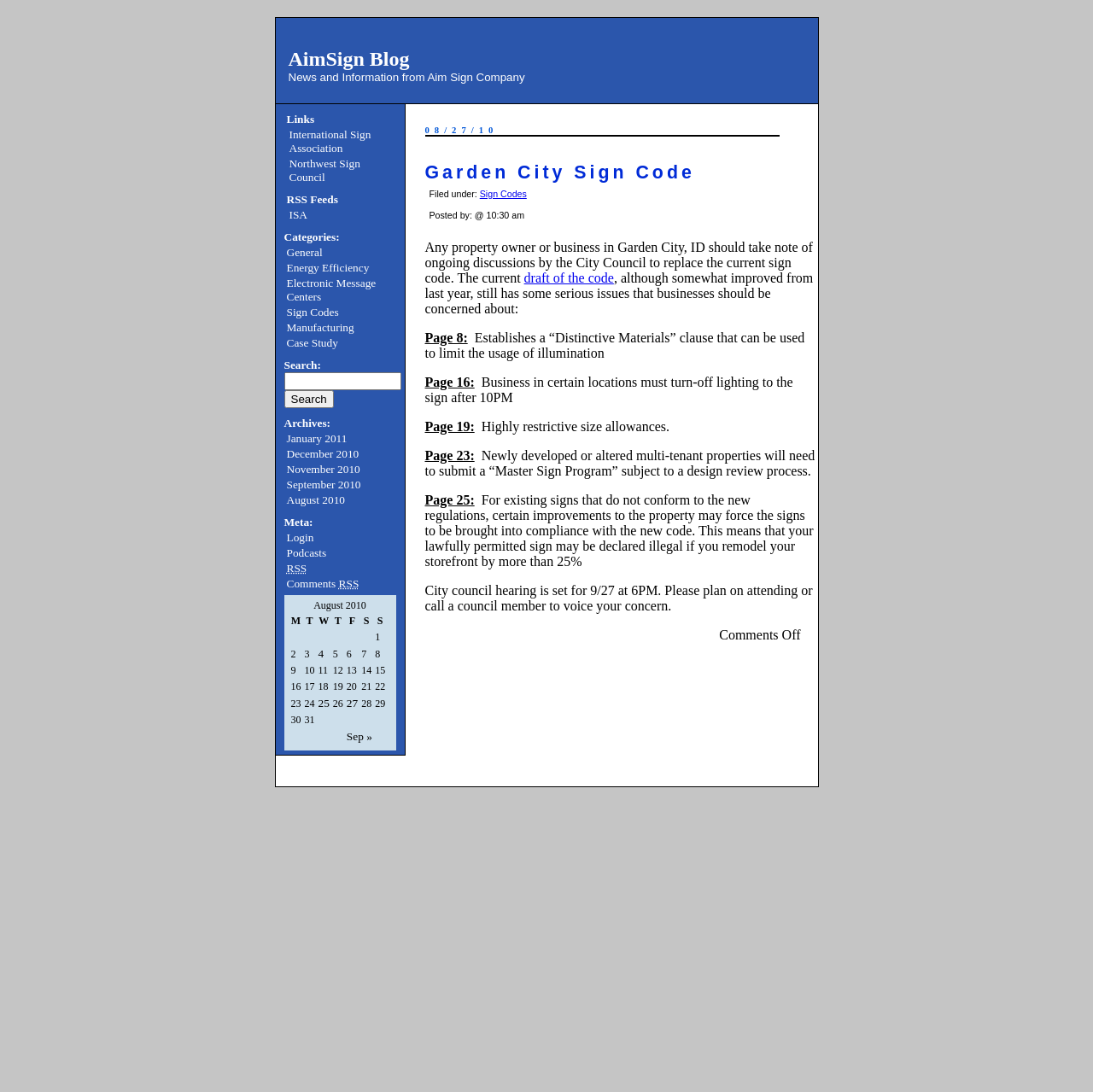Specify the bounding box coordinates for the region that must be clicked to perform the given instruction: "View the archives for January 2011".

[0.262, 0.396, 0.318, 0.407]